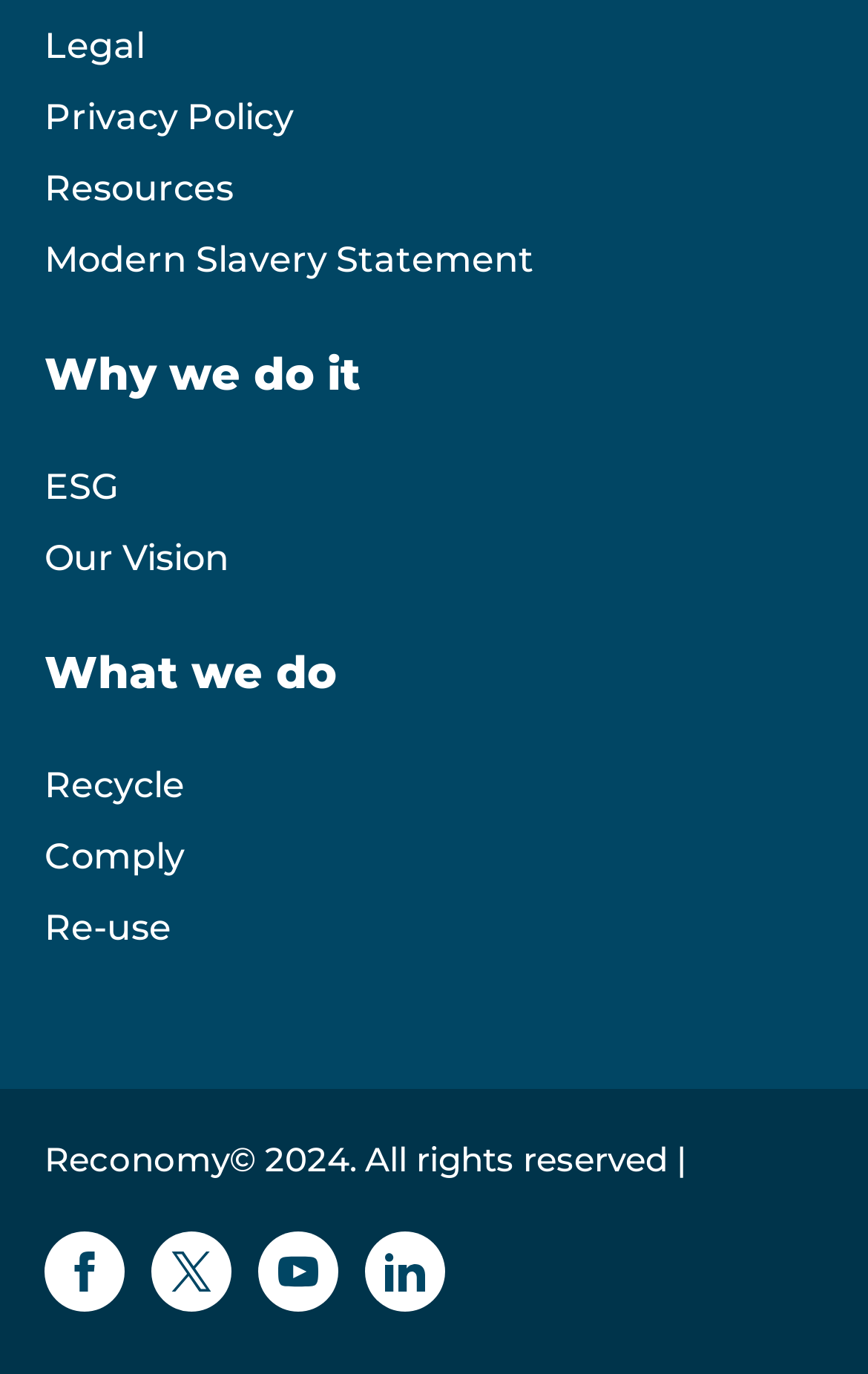Specify the bounding box coordinates of the region I need to click to perform the following instruction: "Enter email address". The coordinates must be four float numbers in the range of 0 to 1, i.e., [left, top, right, bottom].

None